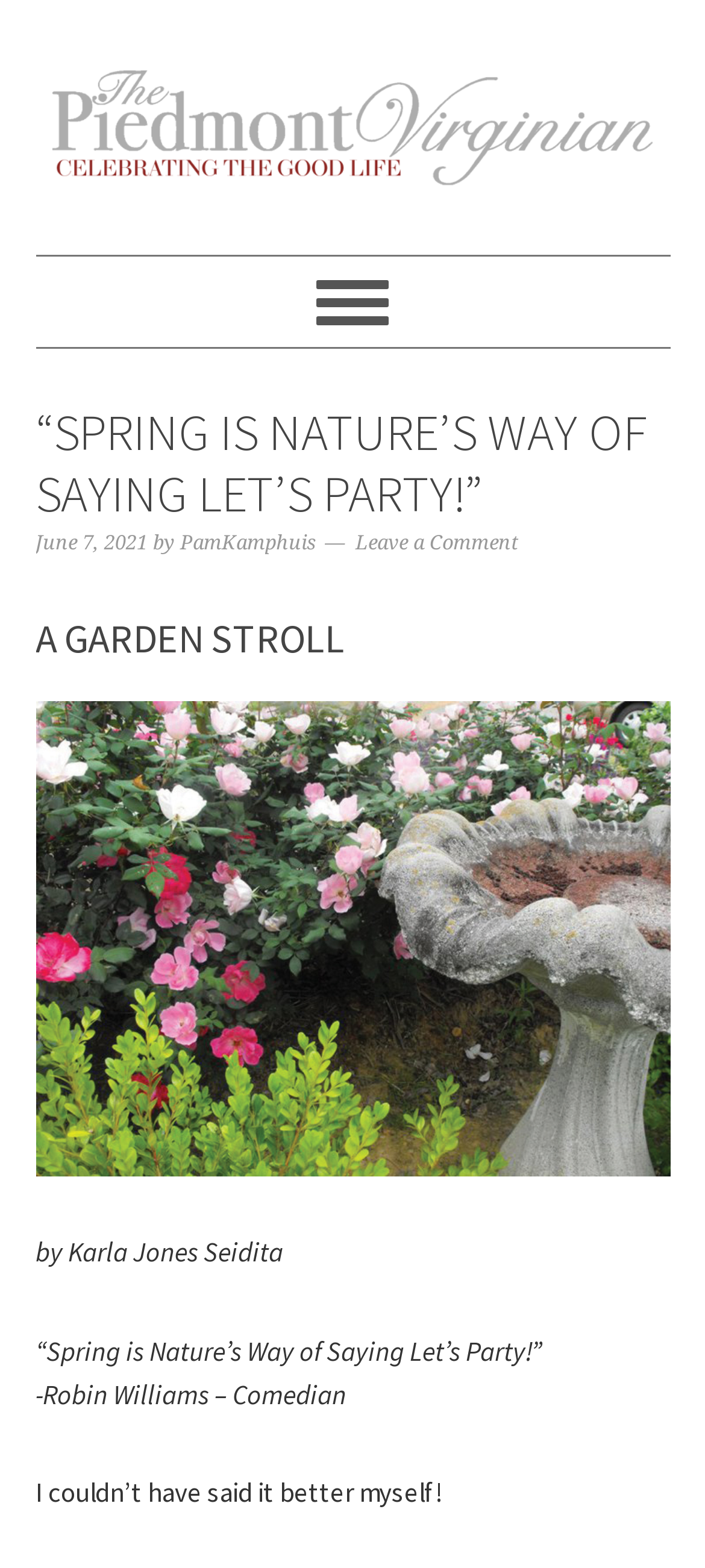Please locate the UI element described by "PamKamphuis" and provide its bounding box coordinates.

[0.255, 0.339, 0.447, 0.354]